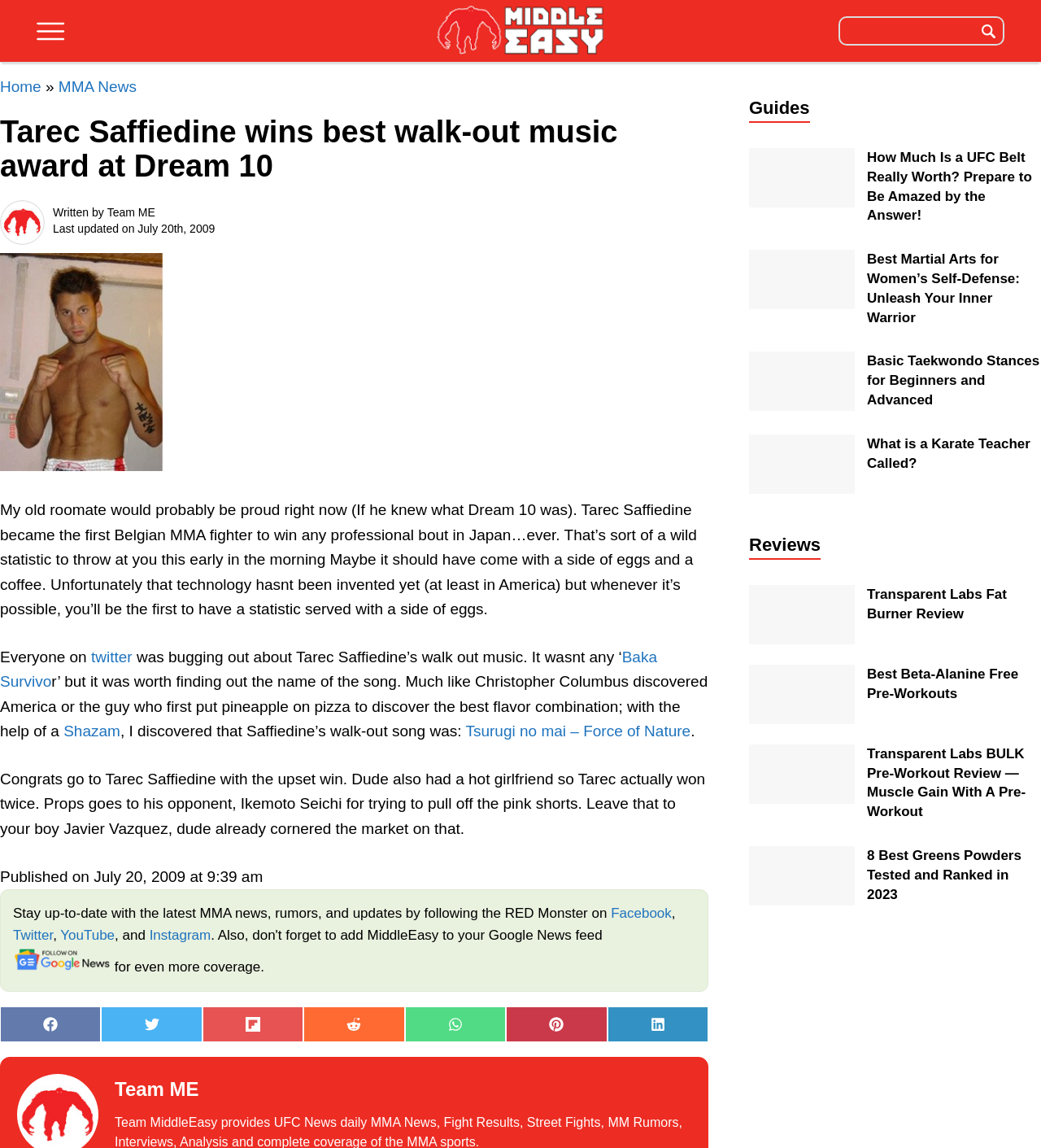Find the bounding box coordinates of the clickable area that will achieve the following instruction: "Follow MiddleEasy on Twitter".

[0.087, 0.565, 0.127, 0.58]